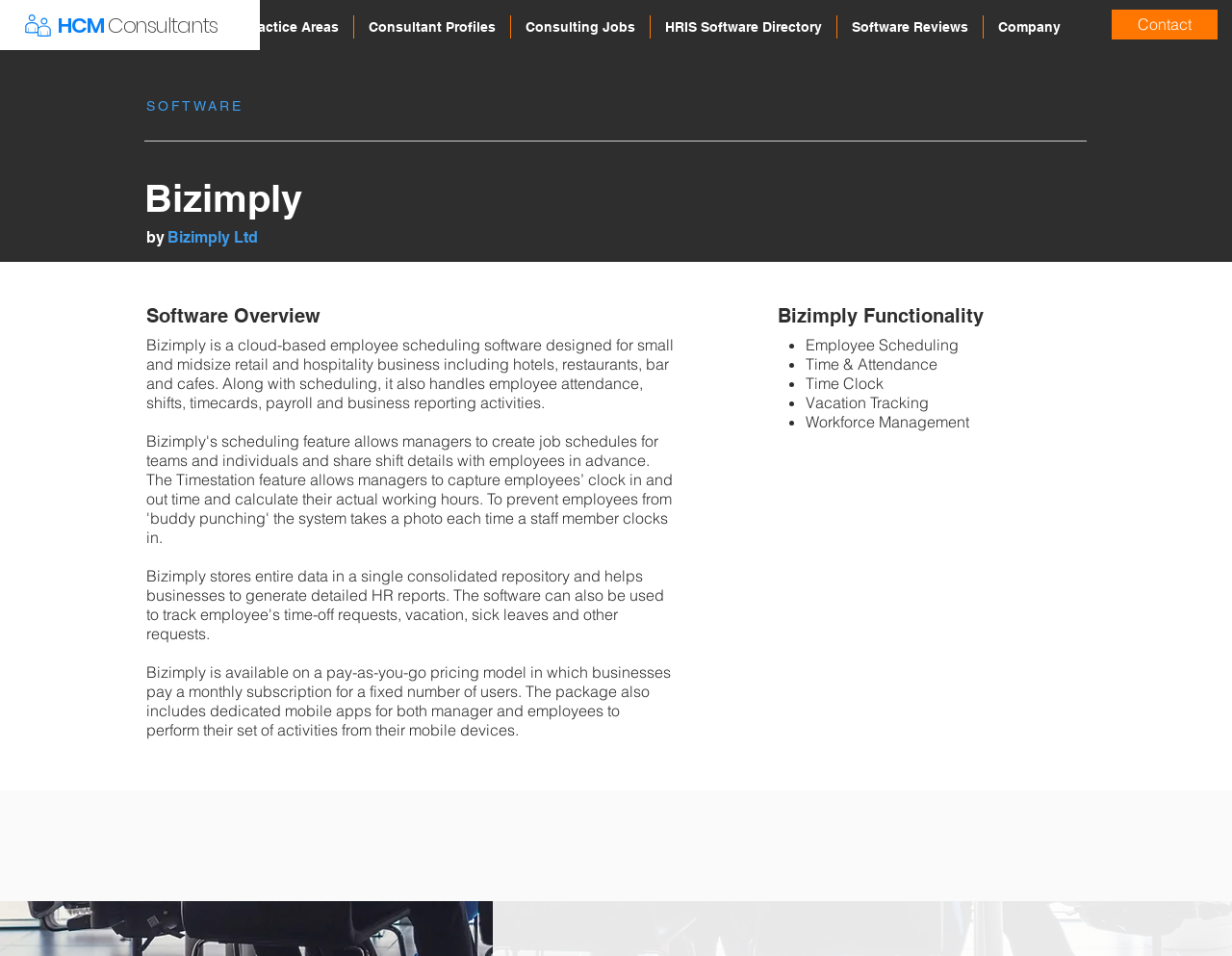Identify the bounding box coordinates of the region that needs to be clicked to carry out this instruction: "Explore HRIS Software Directory". Provide these coordinates as four float numbers ranging from 0 to 1, i.e., [left, top, right, bottom].

[0.528, 0.016, 0.679, 0.04]